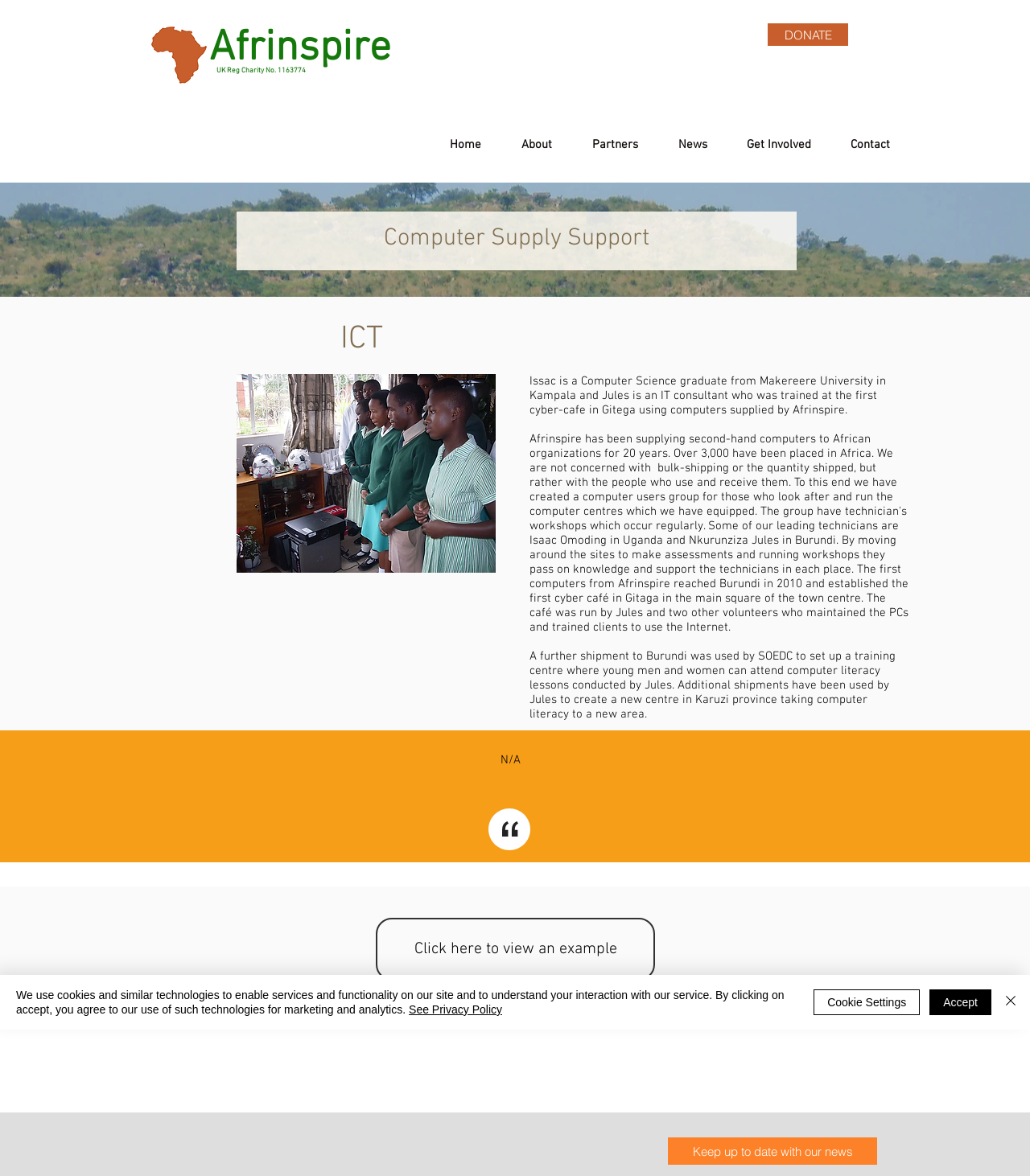Determine the coordinates of the bounding box that should be clicked to complete the instruction: "Read 'News'". The coordinates should be represented by four float numbers between 0 and 1: [left, top, right, bottom].

[0.639, 0.107, 0.705, 0.127]